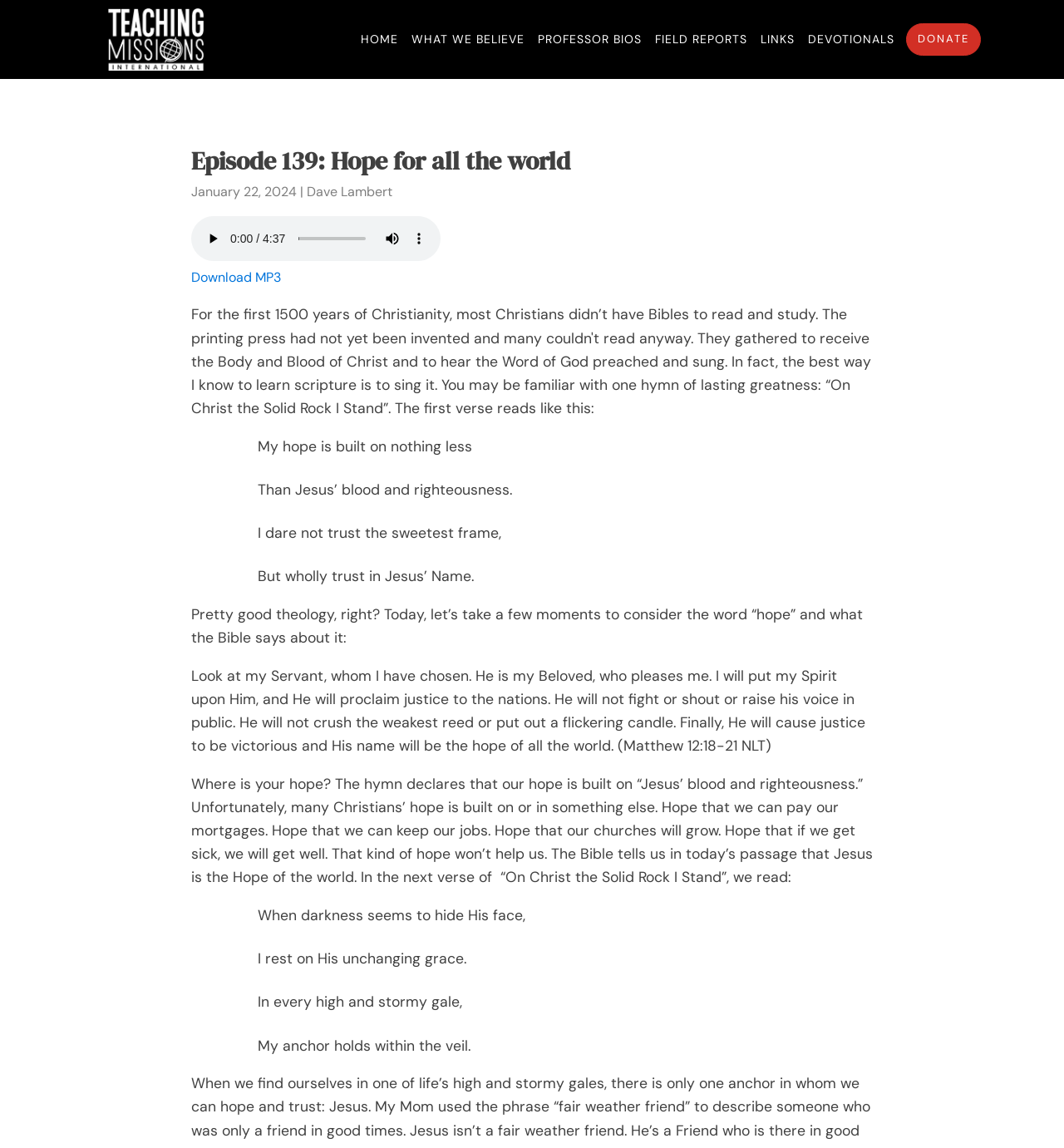Respond with a single word or phrase:
What is the name of the Bible verse mentioned in the webpage?

Matthew 12:18-21 NLT